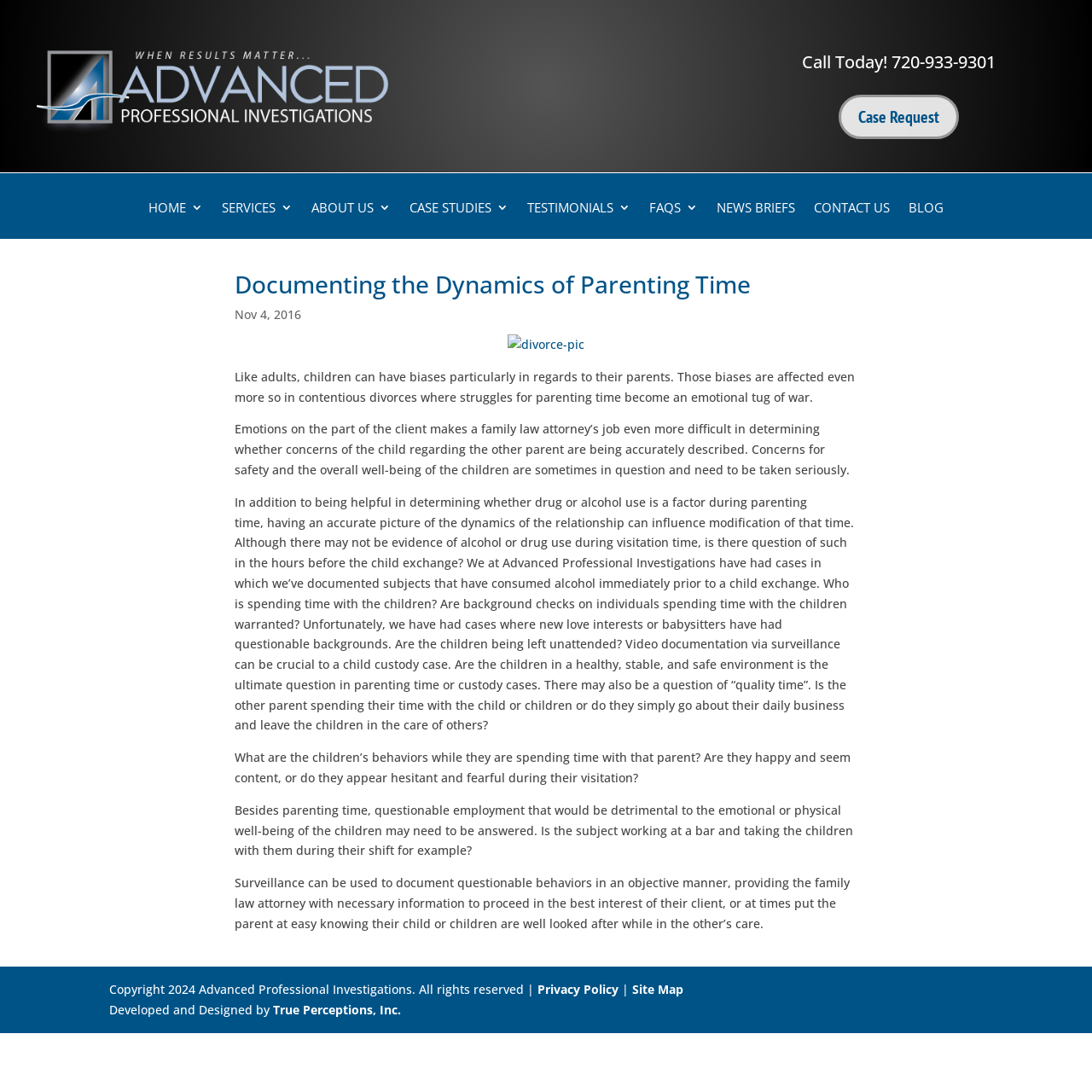What is the purpose of surveillance in child custody cases?
Using the details from the image, give an elaborate explanation to answer the question.

I determined the purpose of surveillance in child custody cases by reading the paragraph of text that mentions 'Surveillance can be used to document questionable behaviors in an objective manner, providing the family law attorney with necessary information to proceed in the best interest of their client'.